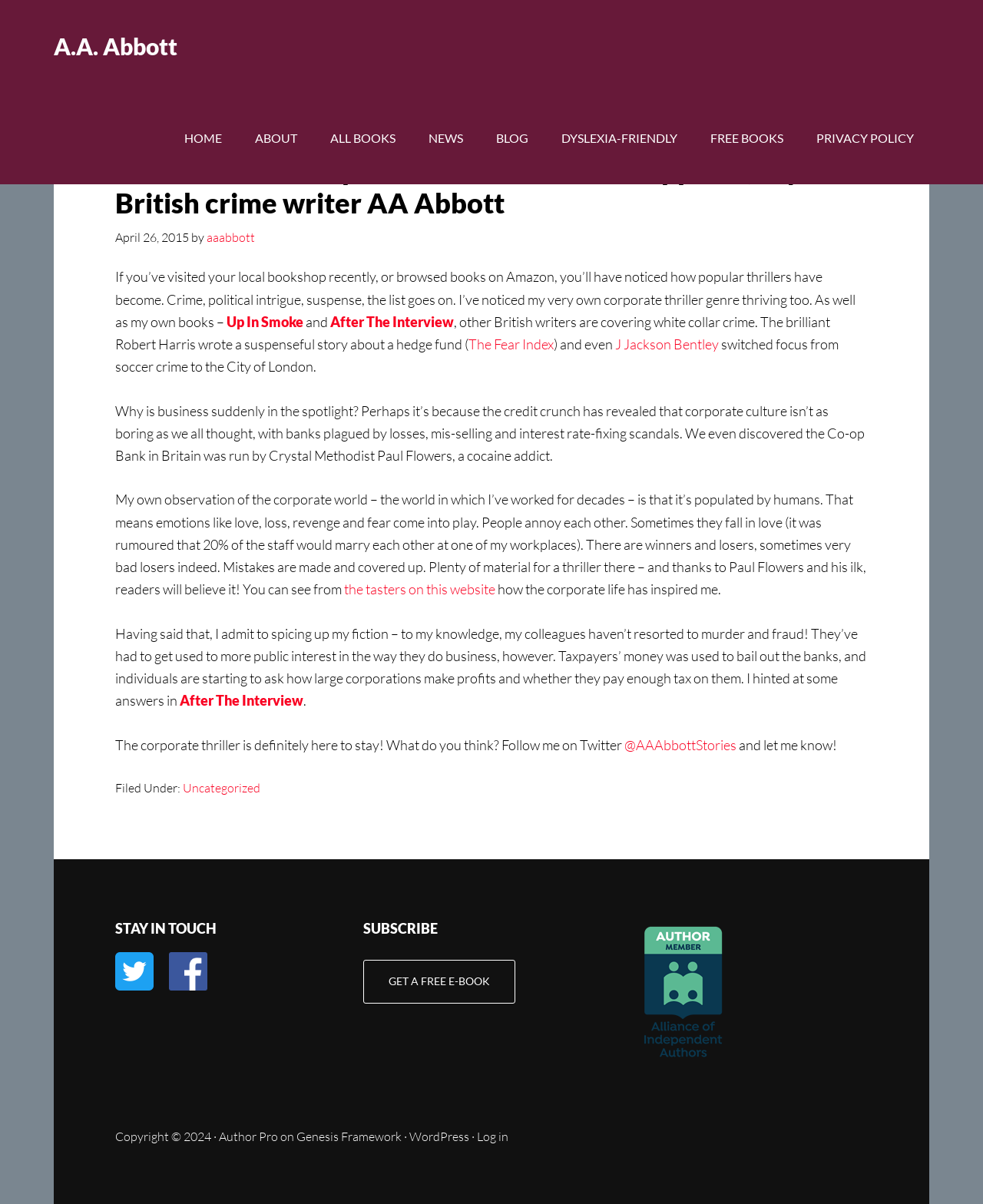Identify the bounding box coordinates of the region that needs to be clicked to carry out this instruction: "Visit the 'ALL BOOKS' page". Provide these coordinates as four float numbers ranging from 0 to 1, i.e., [left, top, right, bottom].

[0.32, 0.077, 0.418, 0.153]